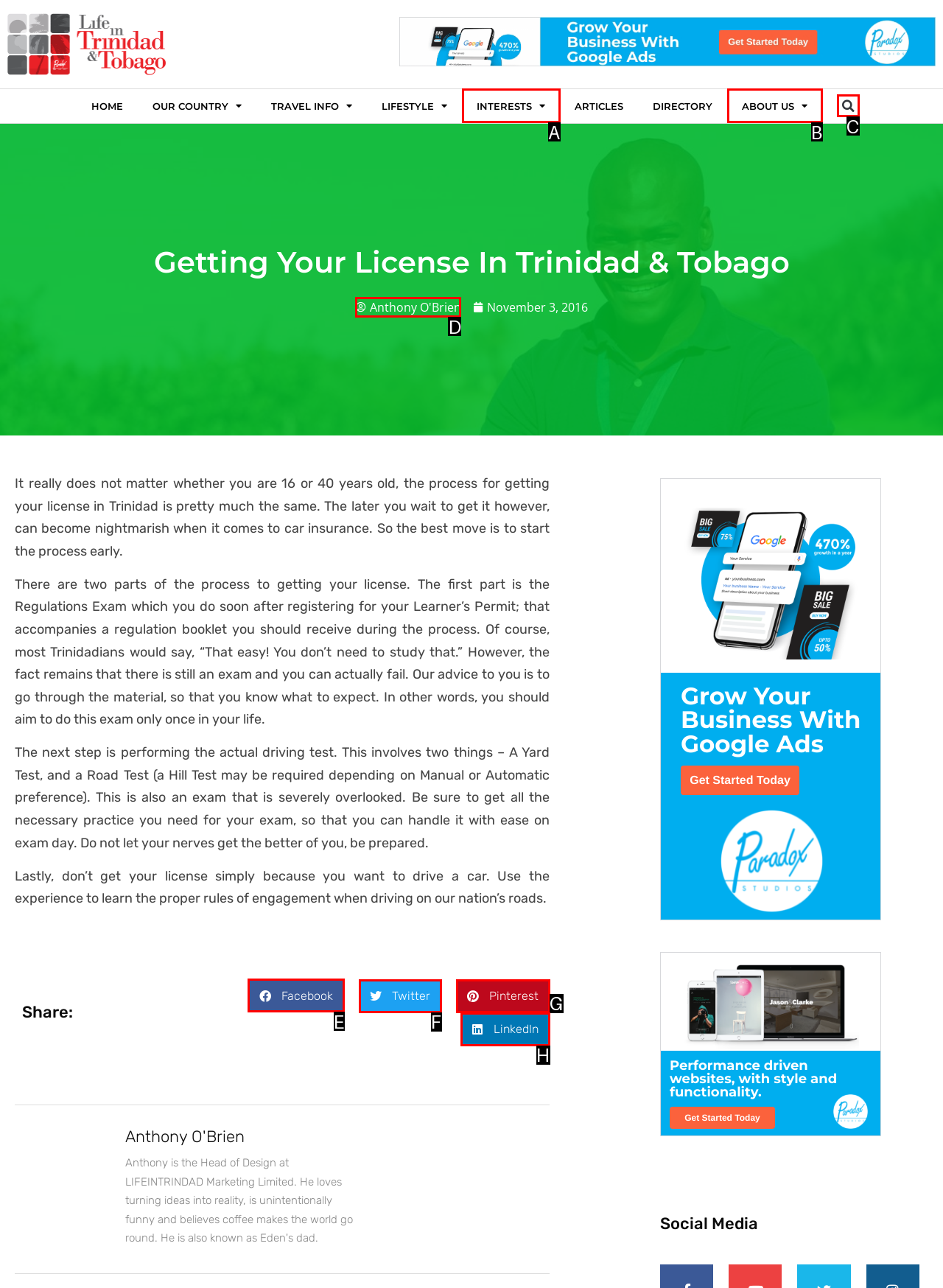Point out which UI element to click to complete this task: Share on Facebook
Answer with the letter corresponding to the right option from the available choices.

E